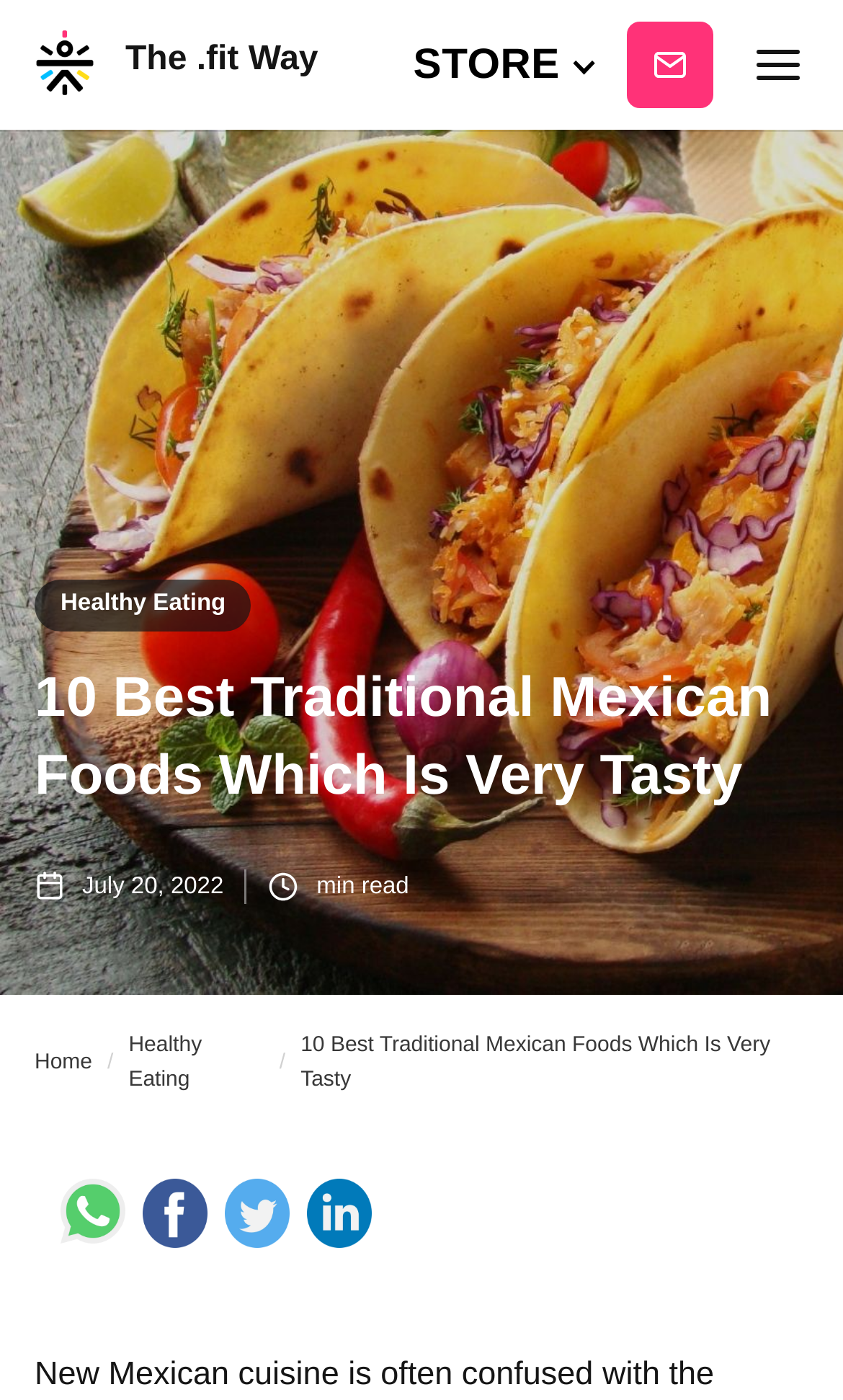Locate and provide the bounding box coordinates for the HTML element that matches this description: "Healthy Eating".

[0.152, 0.735, 0.314, 0.785]